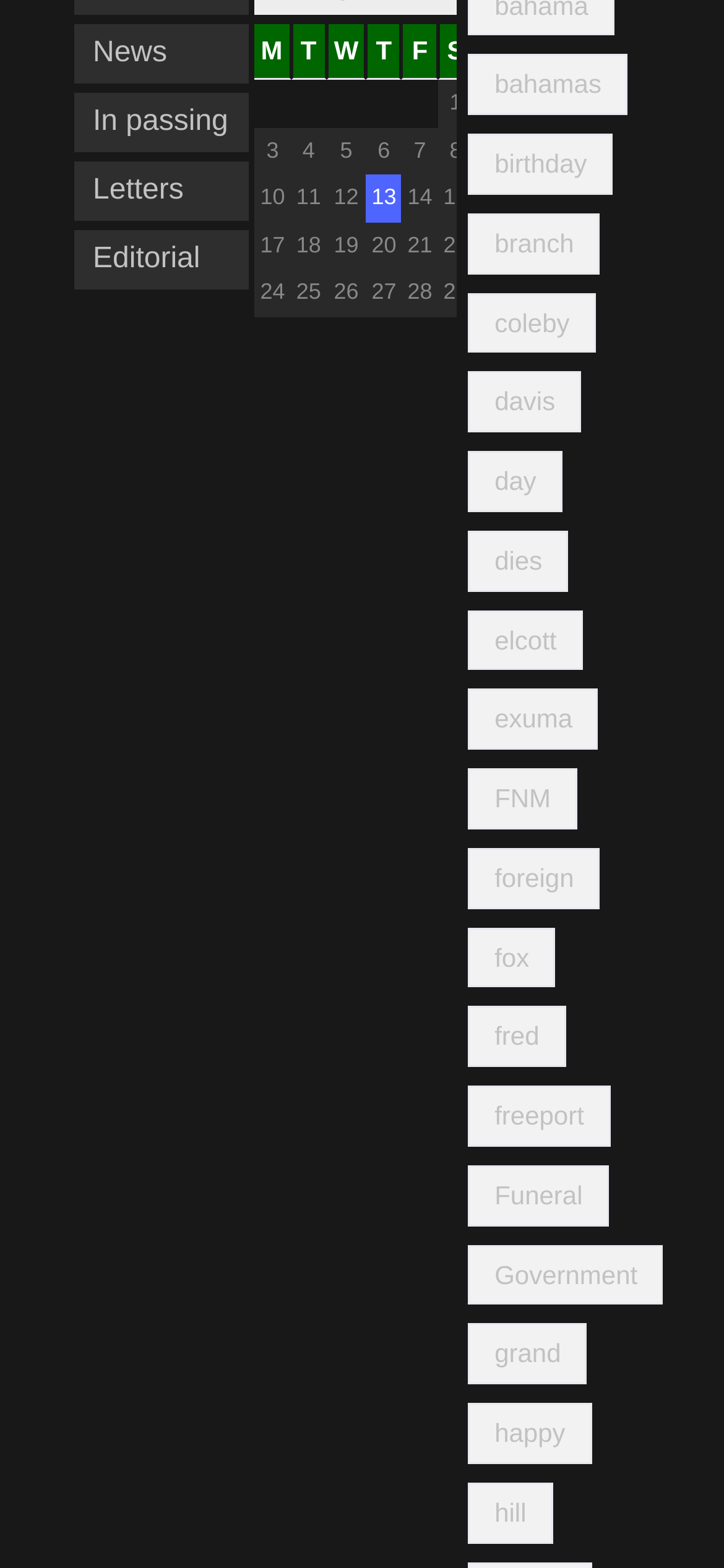Can you specify the bounding box coordinates for the region that should be clicked to fulfill this instruction: "Browse 'bahamas' category".

[0.647, 0.035, 0.867, 0.074]